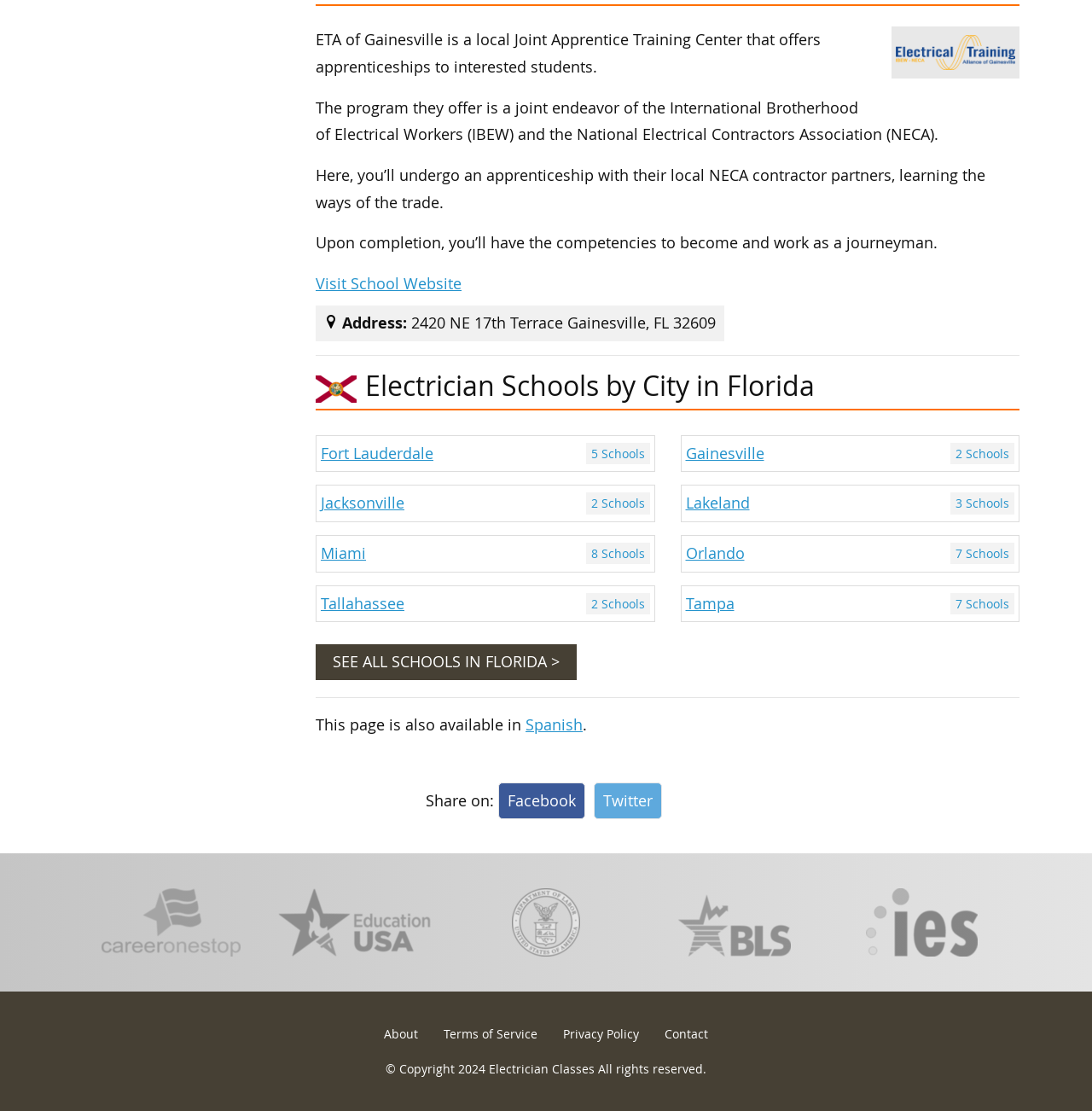Can you specify the bounding box coordinates of the area that needs to be clicked to fulfill the following instruction: "Go to About page"?

[0.352, 0.923, 0.383, 0.938]